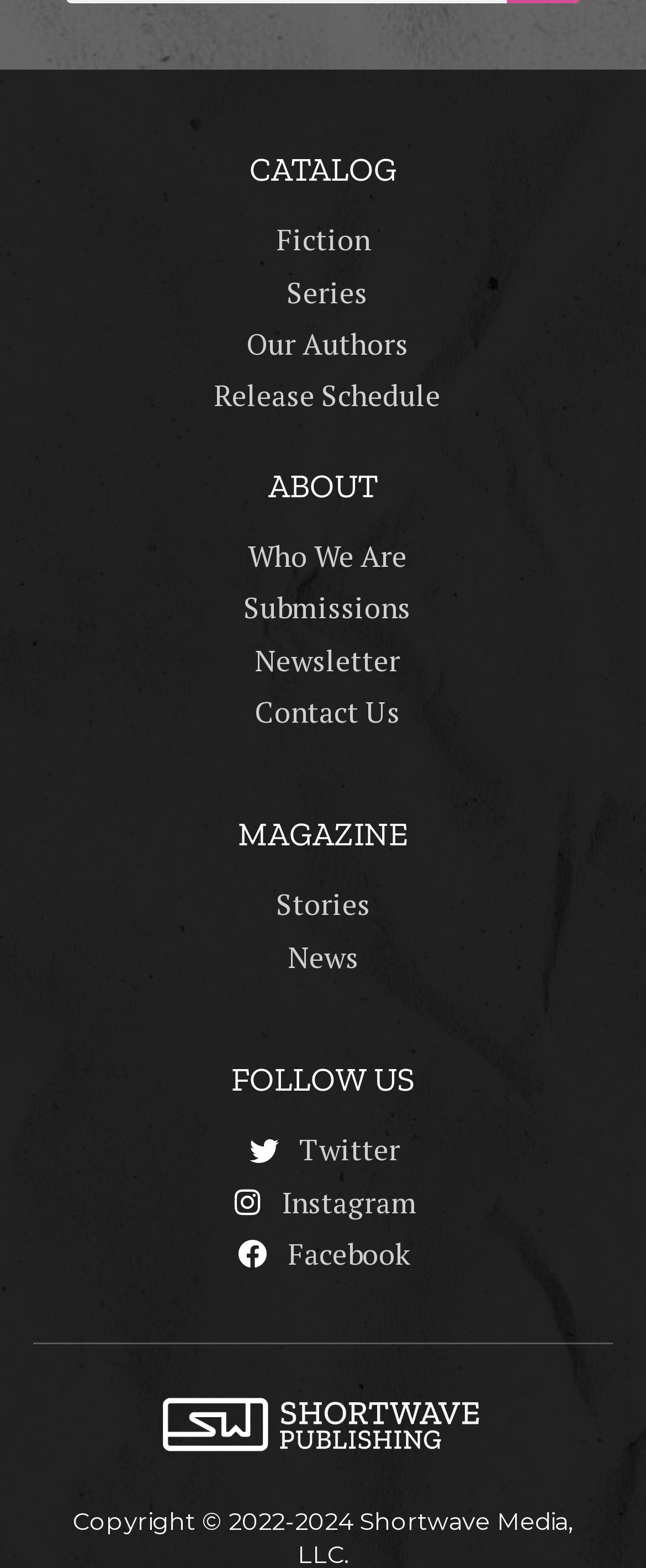Use a single word or phrase to answer the question: 
What is the second link in the 'ABOUT' section?

Submissions